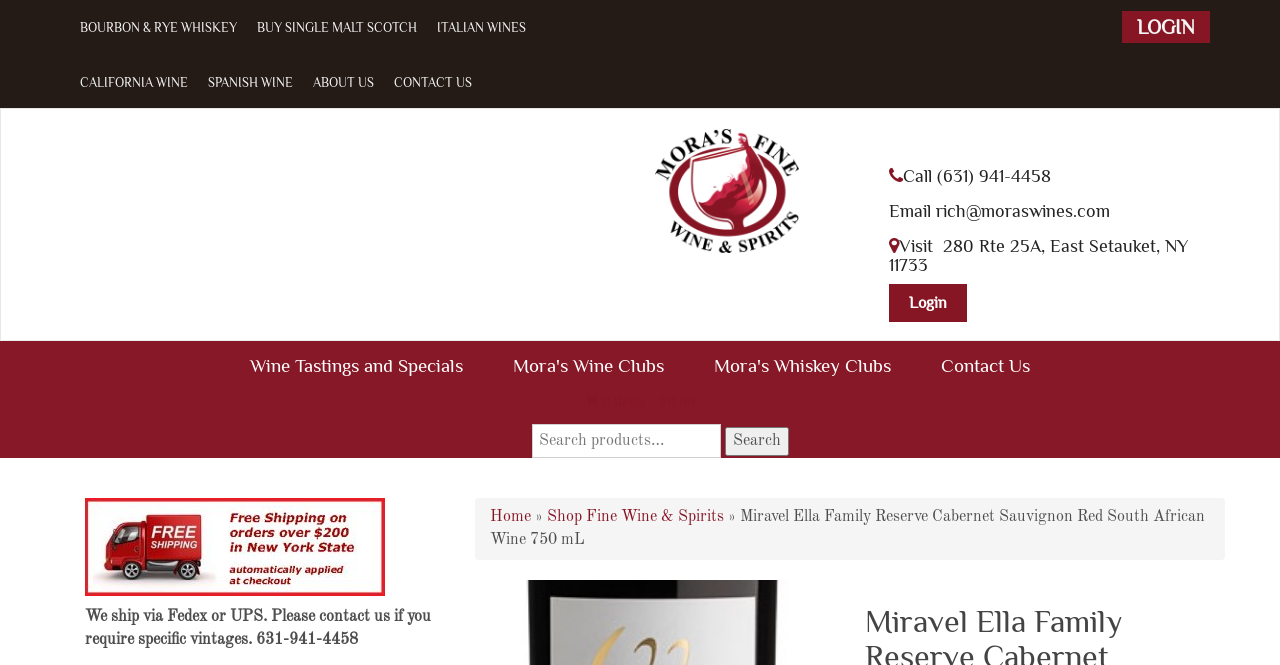Determine the bounding box coordinates of the section to be clicked to follow the instruction: "Login to account". The coordinates should be given as four float numbers between 0 and 1, formatted as [left, top, right, bottom].

[0.877, 0.017, 0.945, 0.065]